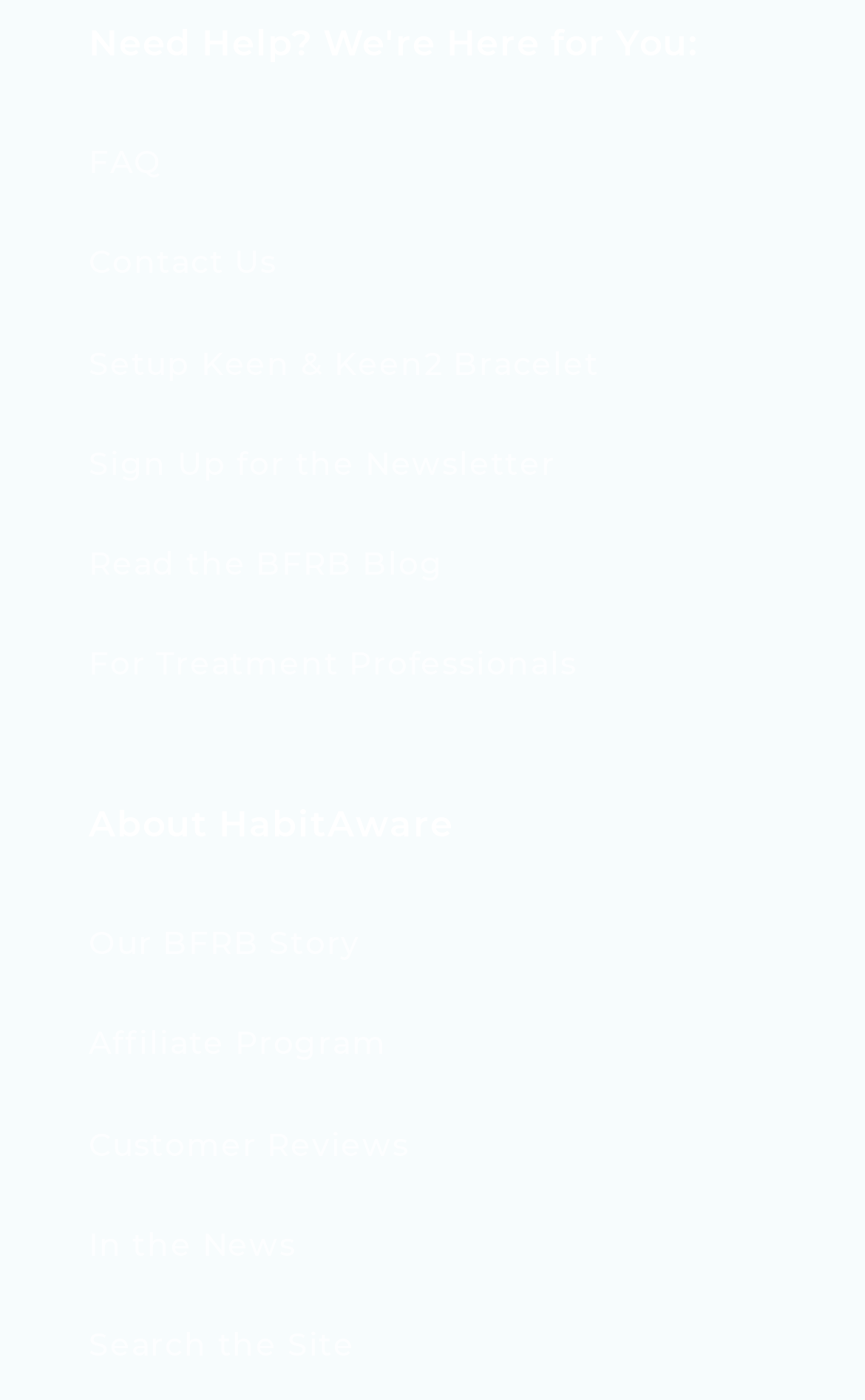What is the purpose of the 'For Treatment Professionals' link?
Look at the screenshot and give a one-word or phrase answer.

Information for professionals